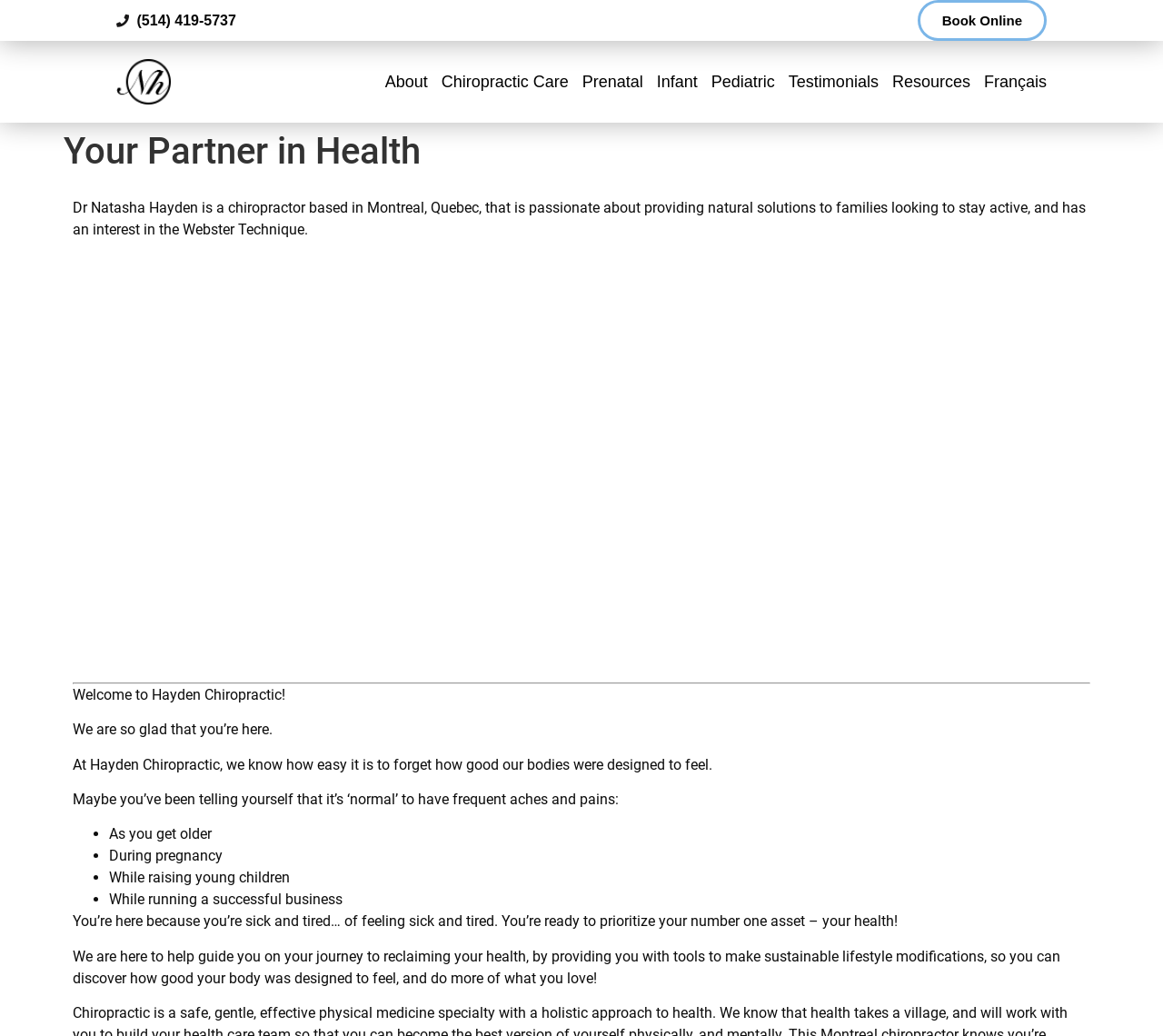Please extract the webpage's main title and generate its text content.

Your Partner in Health